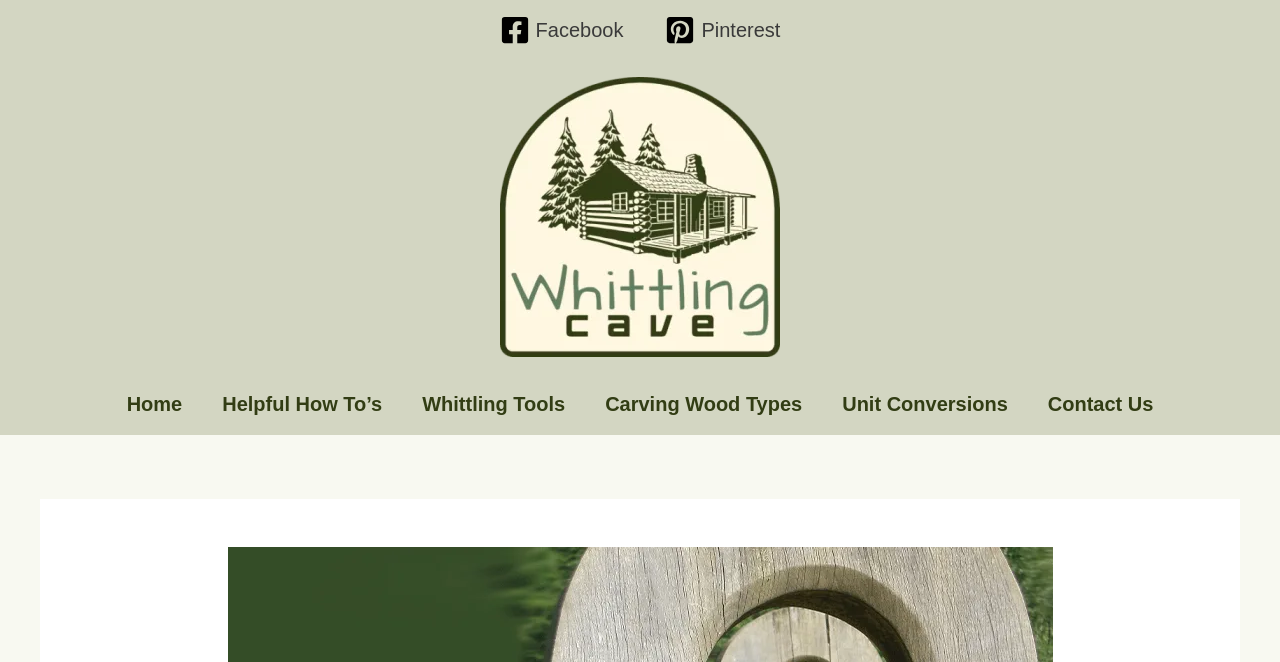What is the position of the 'Pinterest' link?
Please craft a detailed and exhaustive response to the question.

I compared the y1 and y2 coordinates of the 'Pinterest' link with other elements and found that it has a small y1 value, indicating that it is located at the top of the webpage. Its x1 and x2 coordinates also suggest that it is positioned on the right side of the webpage.